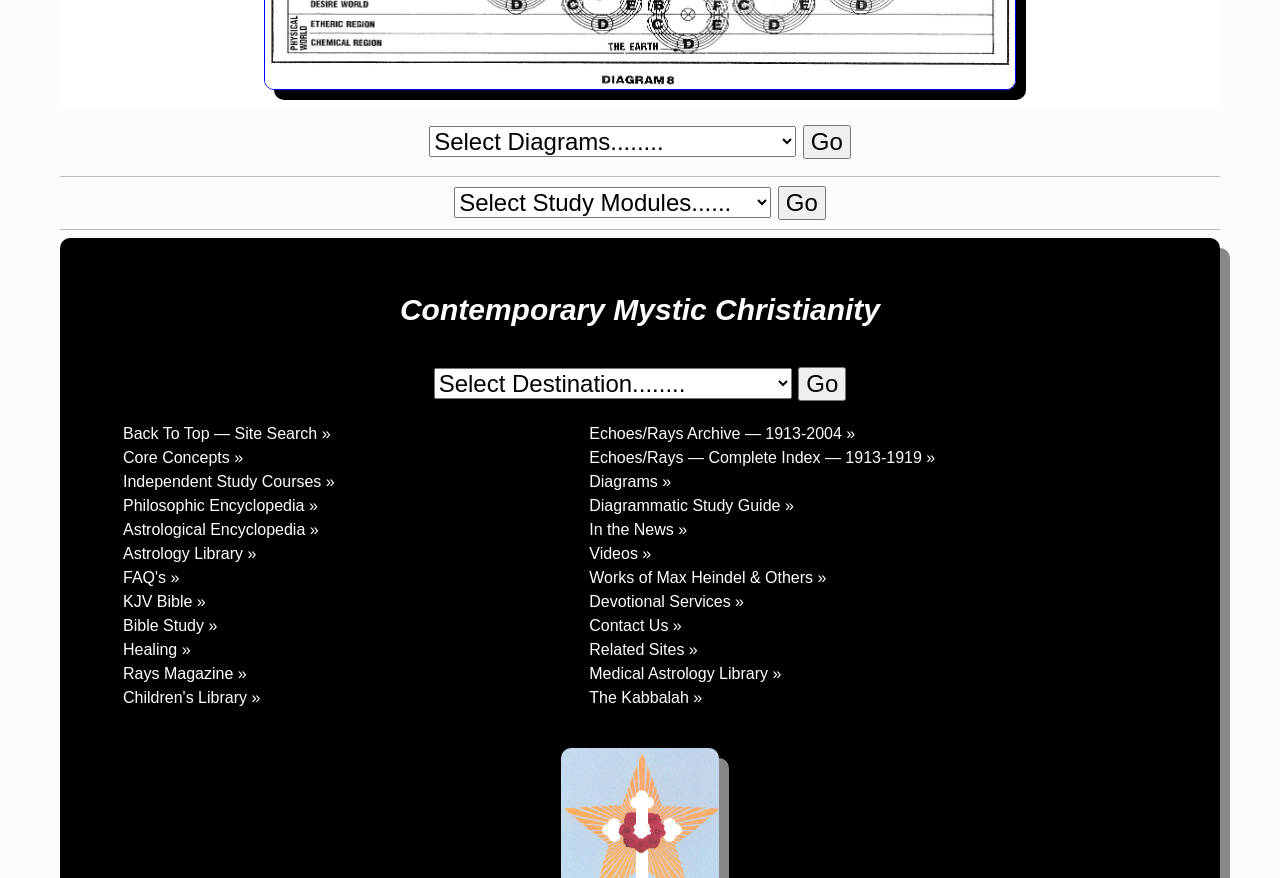What are the main categories listed on the webpage?
Please analyze the image and answer the question with as much detail as possible.

The main categories listed on the webpage are Core Concepts, Independent Study Courses, Philosophic Encyclopedia, Astrological Encyclopedia, Astrology Library, FAQ's, KJV Bible, Bible Study, Healing, Rays Magazine, Children's Library, and others. These categories are listed in a table format, with each category having a link to a corresponding webpage or section.